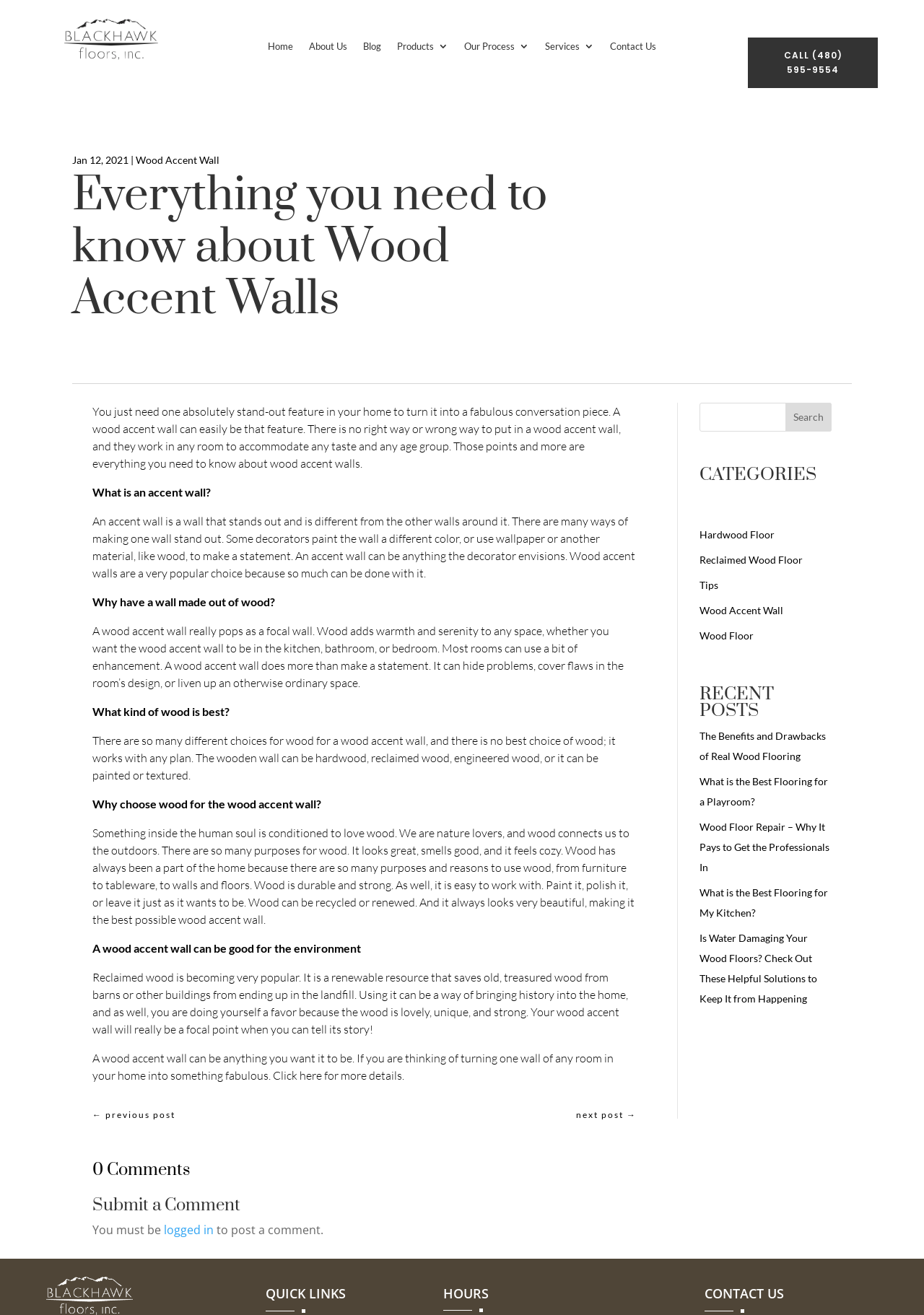Locate the bounding box coordinates of the element that should be clicked to fulfill the instruction: "Click on the 'Home' link".

[0.29, 0.031, 0.317, 0.044]